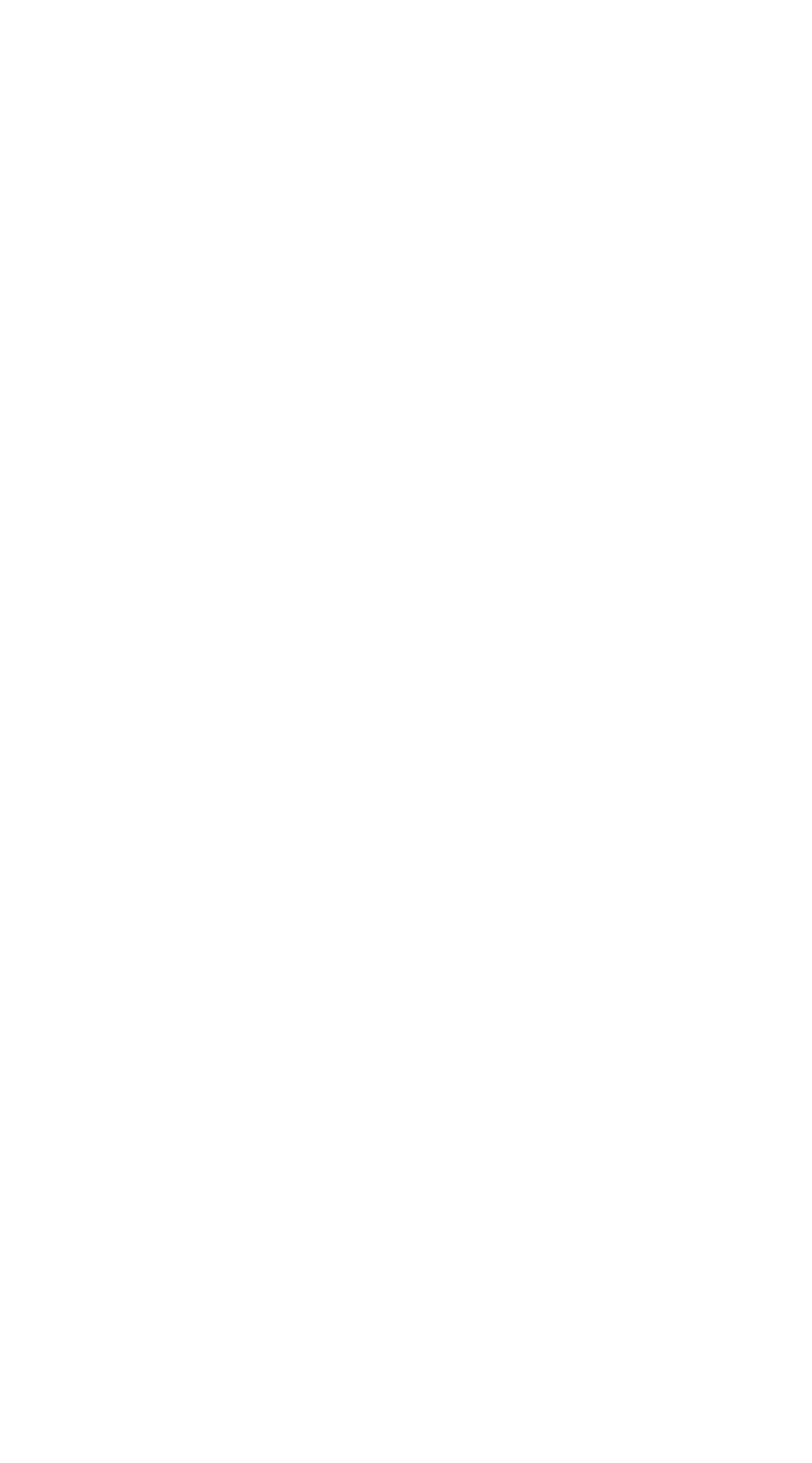Determine the bounding box coordinates for the clickable element to execute this instruction: "Read terms of use". Provide the coordinates as four float numbers between 0 and 1, i.e., [left, top, right, bottom].

[0.226, 0.804, 0.418, 0.828]